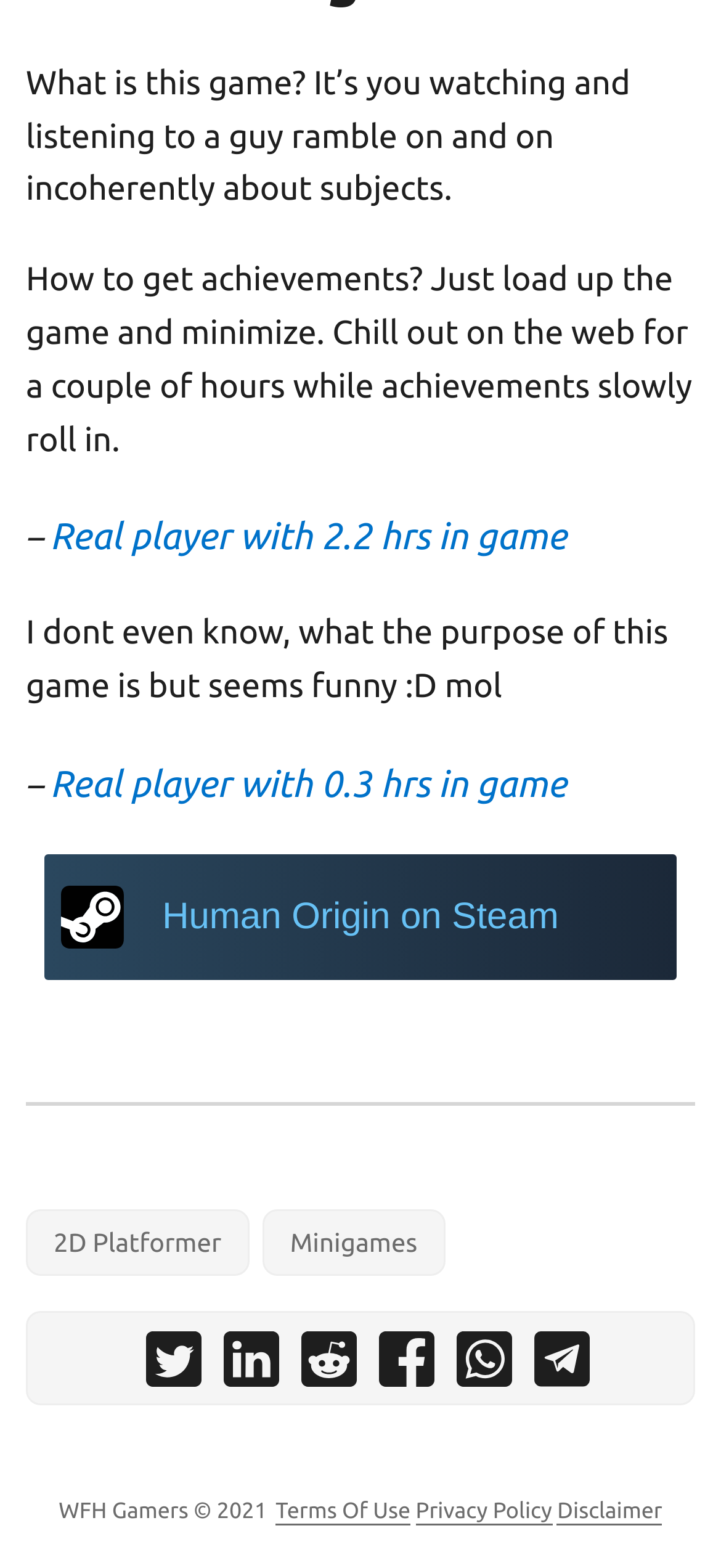Give a concise answer using one word or a phrase to the following question:
What is the purpose of this game?

Unknown